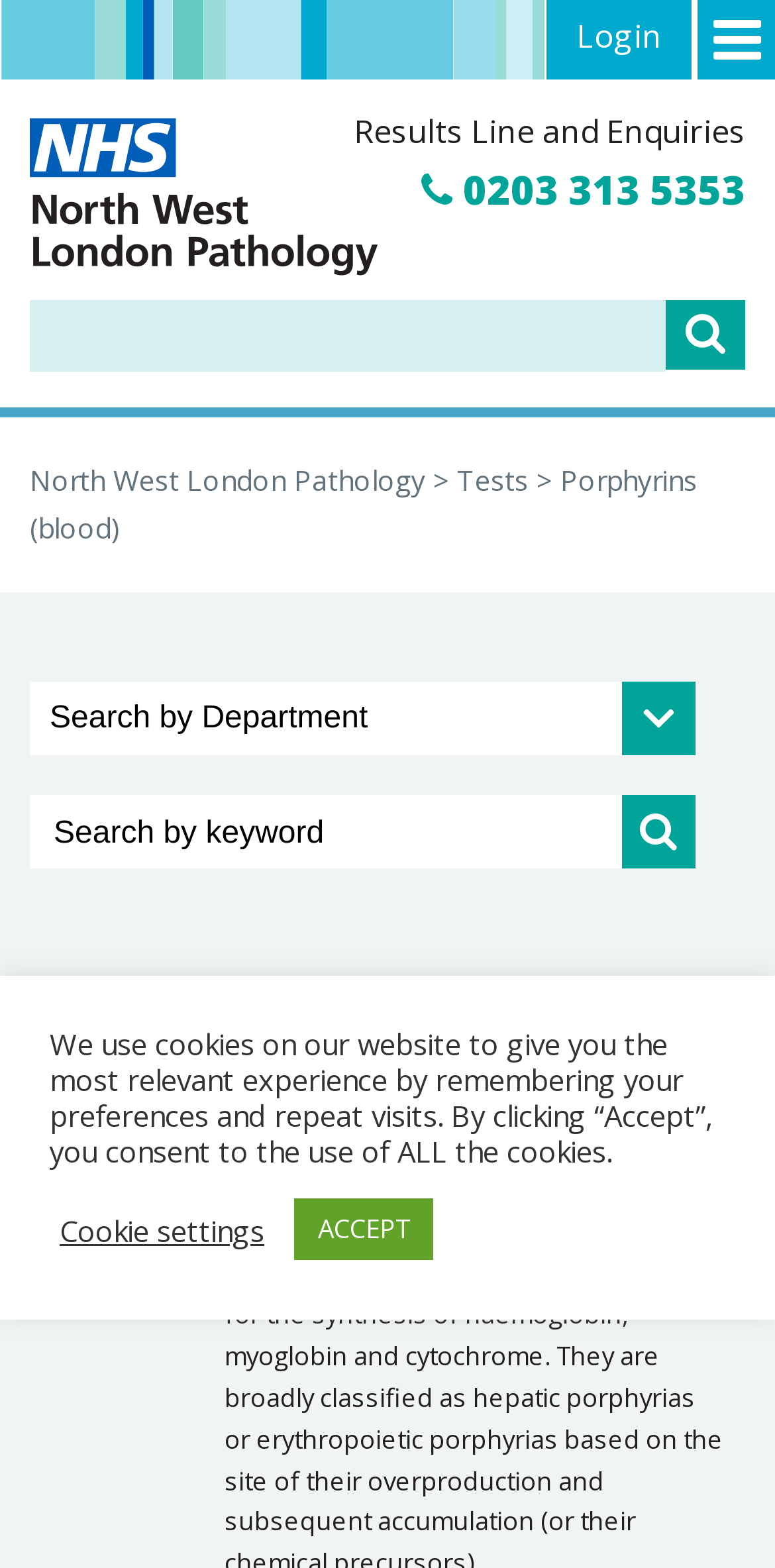Please specify the bounding box coordinates of the clickable region necessary for completing the following instruction: "Select a category". The coordinates must consist of four float numbers between 0 and 1, i.e., [left, top, right, bottom].

[0.038, 0.435, 0.897, 0.482]